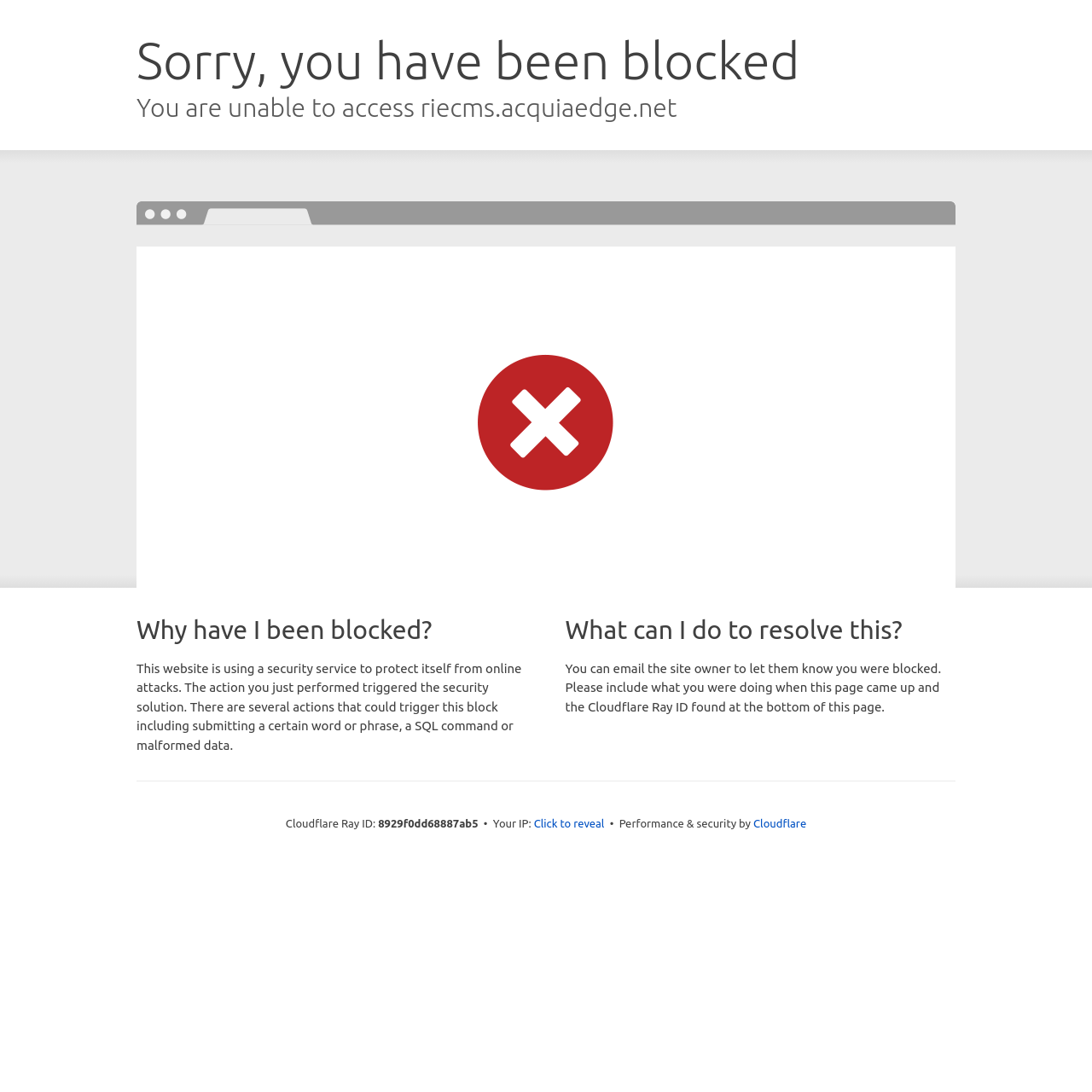Based on the element description: "Click to reveal", identify the UI element and provide its bounding box coordinates. Use four float numbers between 0 and 1, [left, top, right, bottom].

[0.489, 0.747, 0.553, 0.762]